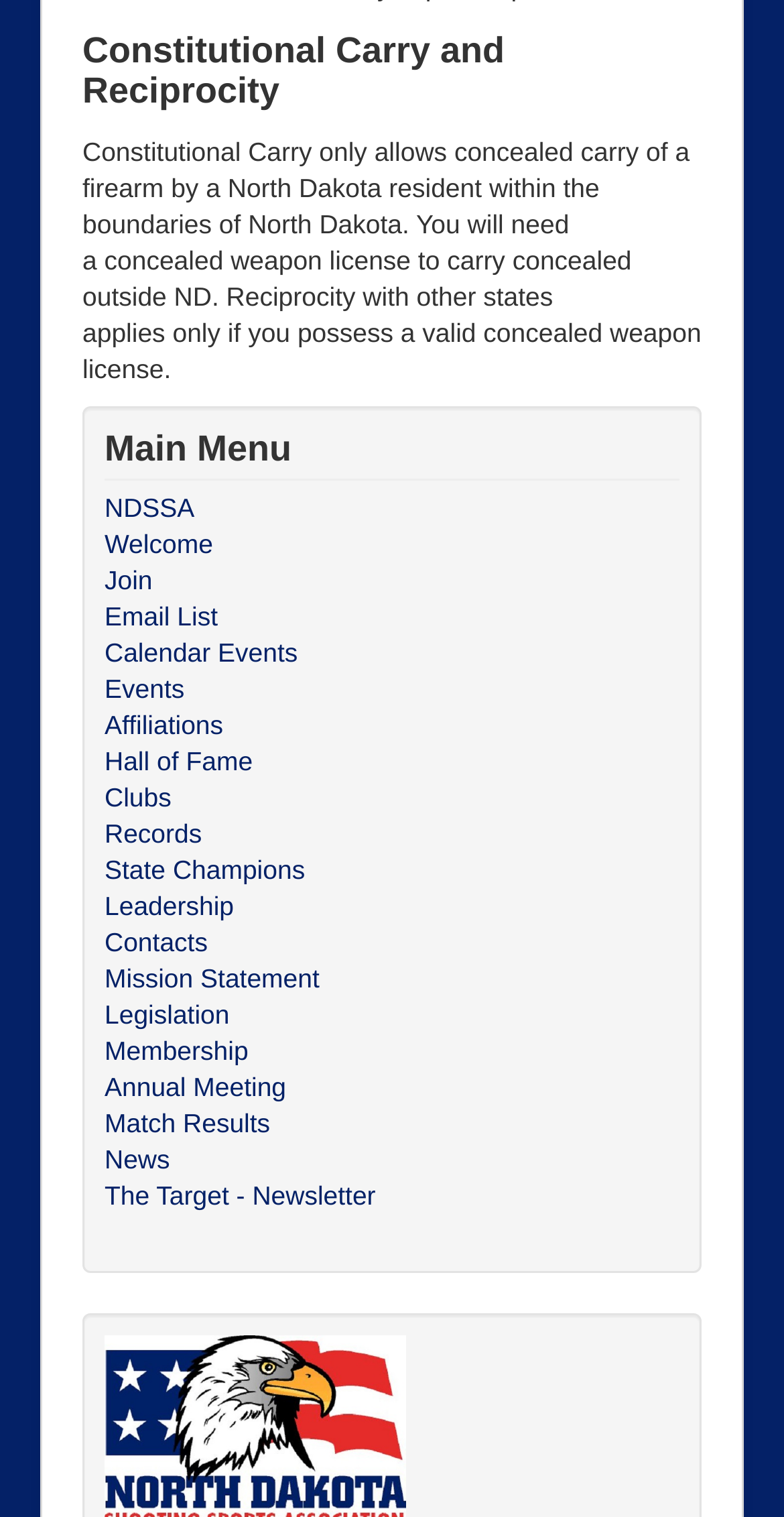Predict the bounding box coordinates of the area that should be clicked to accomplish the following instruction: "Click on 'NDSSA'". The bounding box coordinates should consist of four float numbers between 0 and 1, i.e., [left, top, right, bottom].

[0.133, 0.324, 0.867, 0.347]